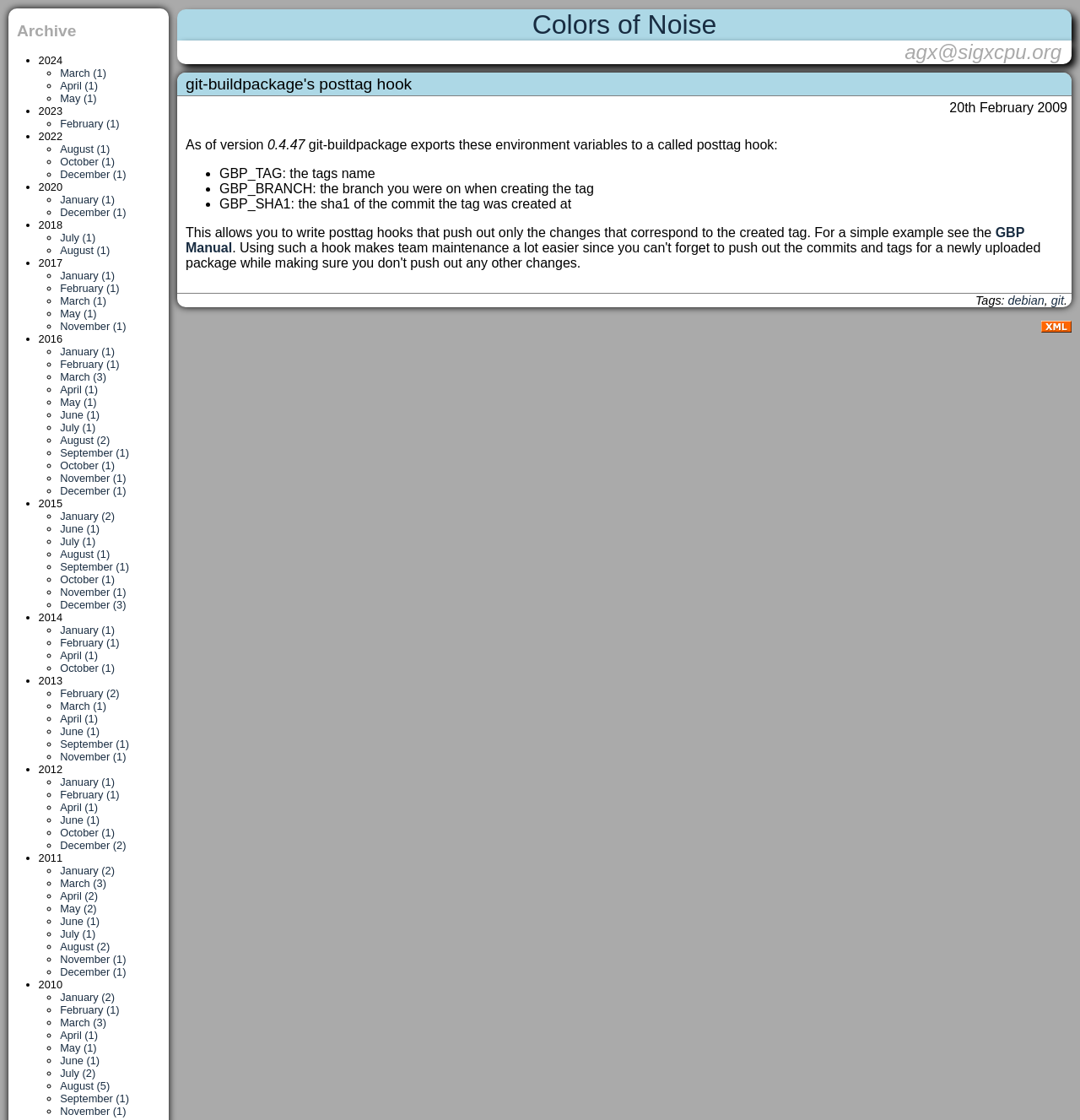Provide a one-word or one-phrase answer to the question:
What is the date of the latest post?

20th February 2009